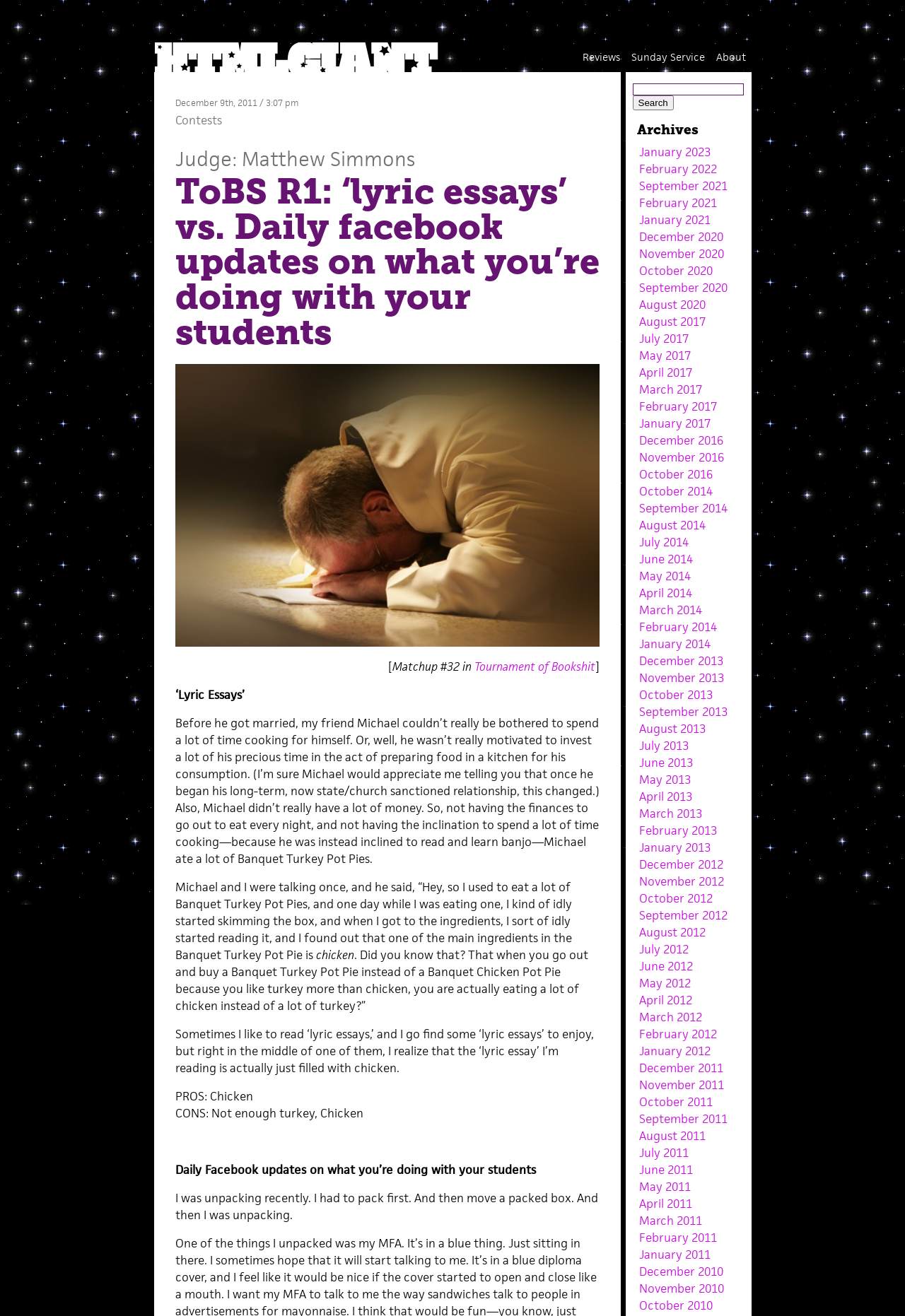Locate the bounding box coordinates of the clickable part needed for the task: "View the 'Contests' page".

[0.193, 0.085, 0.245, 0.097]